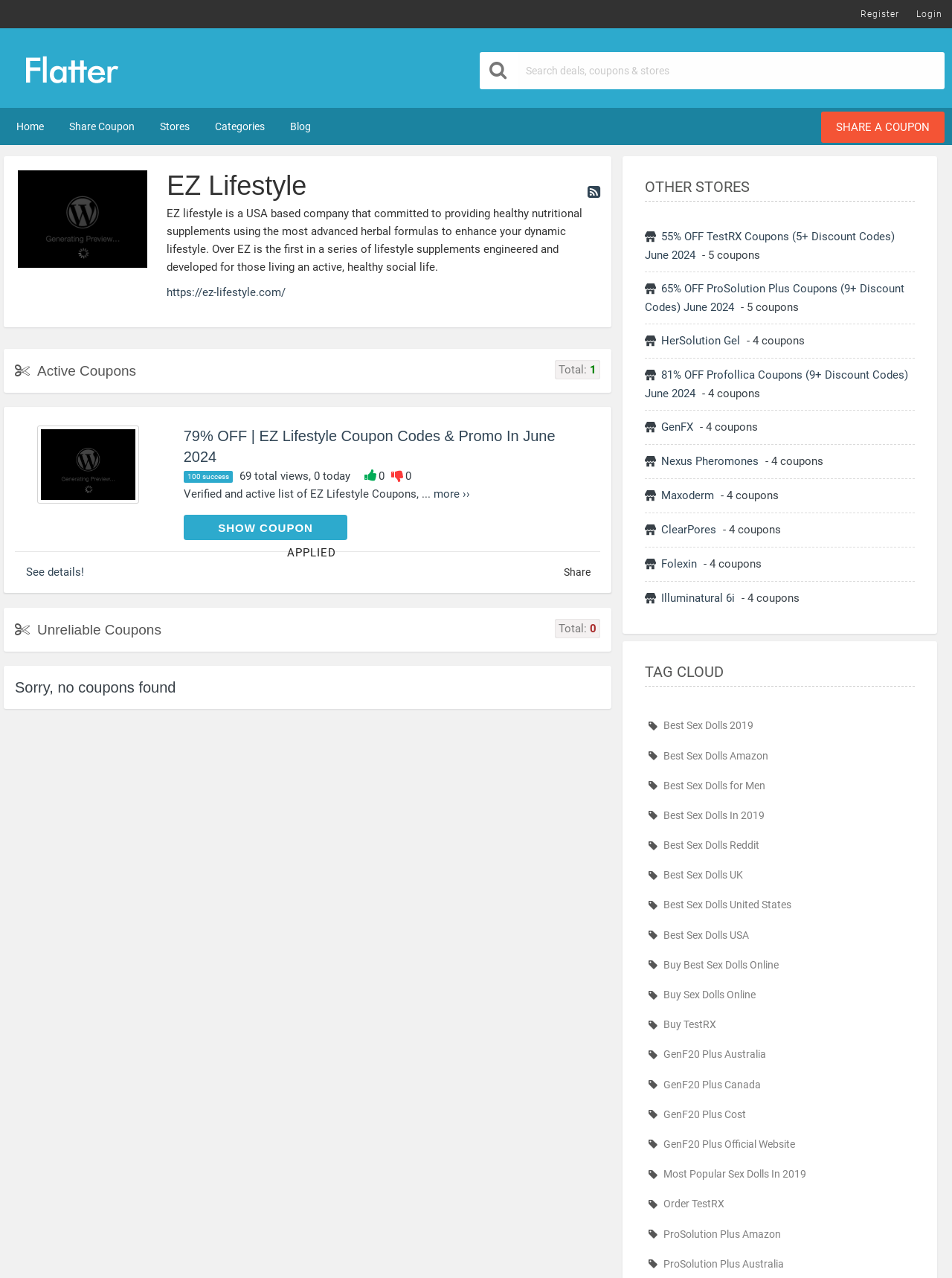Determine the bounding box coordinates for the area that needs to be clicked to fulfill this task: "Visit EZ Lifestyle website". The coordinates must be given as four float numbers between 0 and 1, i.e., [left, top, right, bottom].

[0.175, 0.224, 0.3, 0.234]